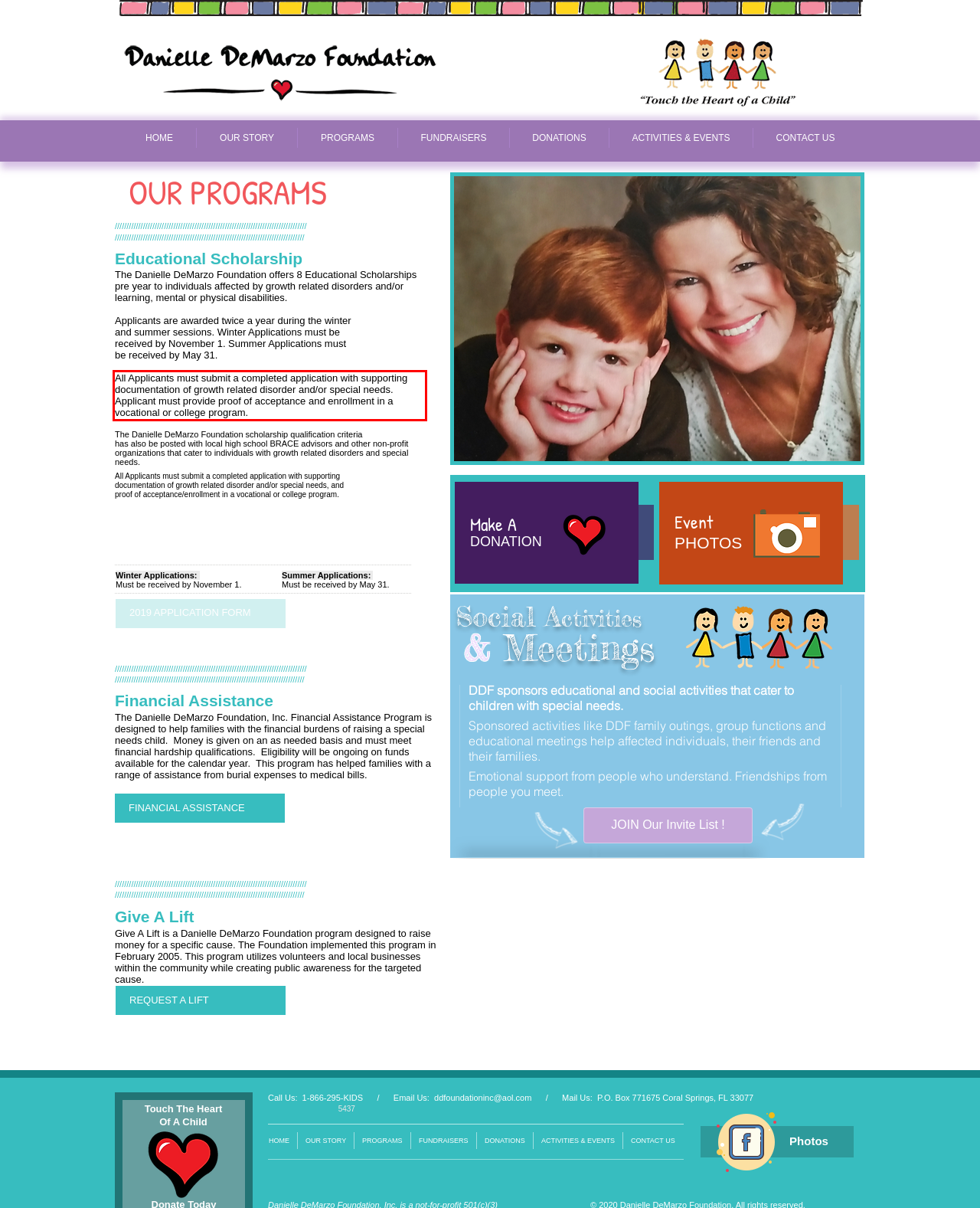Locate the red bounding box in the provided webpage screenshot and use OCR to determine the text content inside it.

All Applicants must submit a completed application with supporting documentation of growth related disorder and/or special needs. Applicant must provide proof of acceptance and enrollment in a vocational or college program.